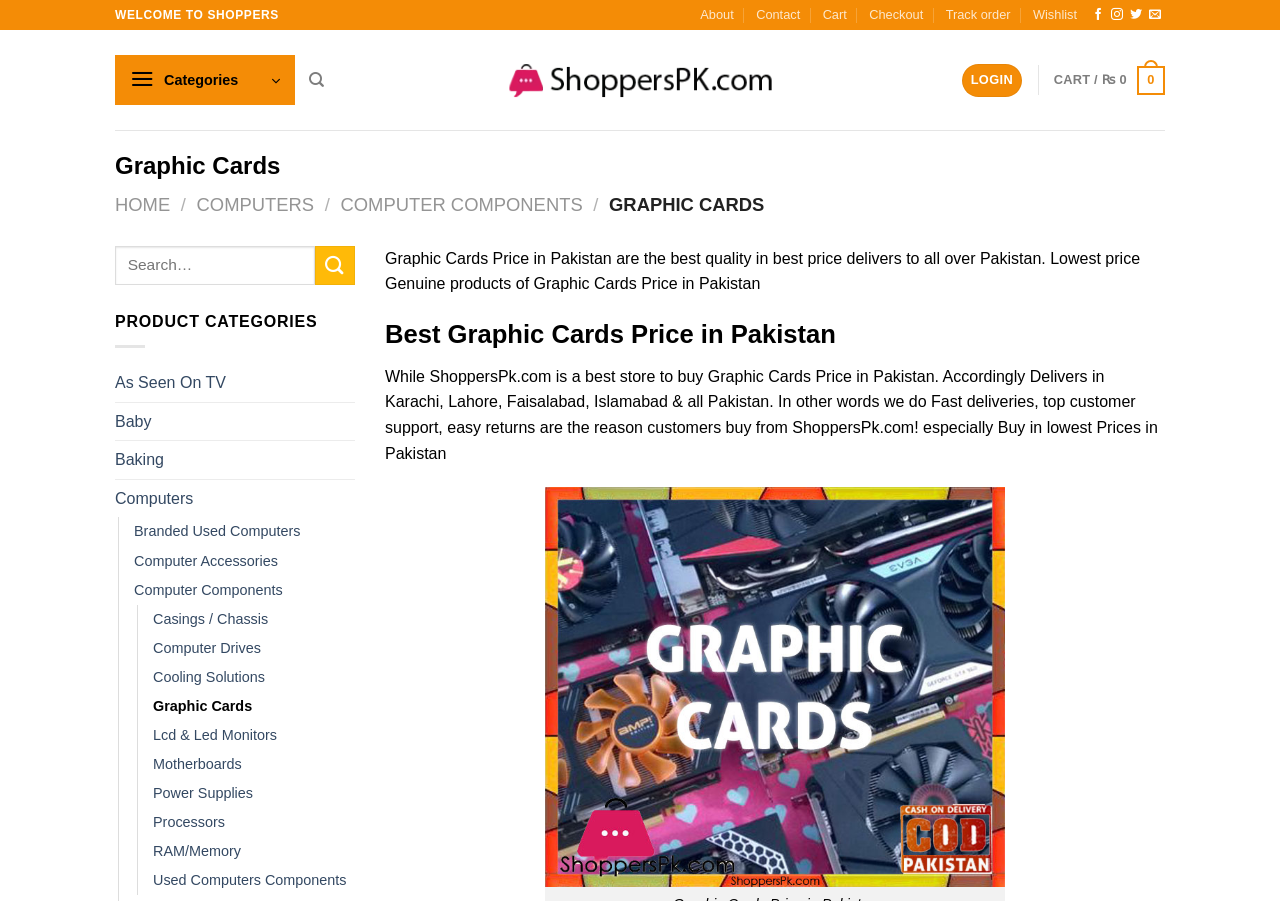Find the bounding box of the web element that fits this description: "Cart / ₨ 0 0".

[0.823, 0.058, 0.91, 0.12]